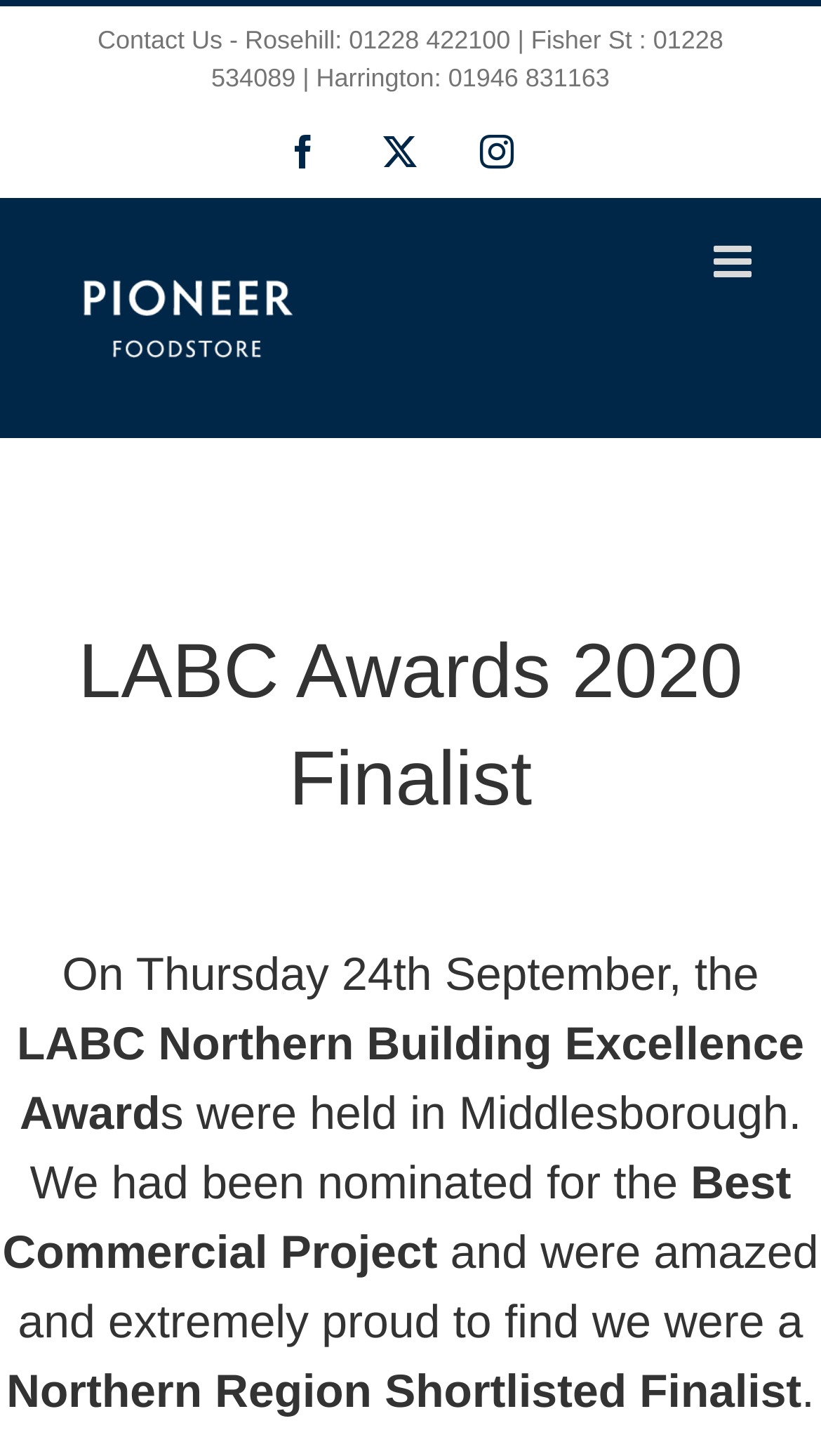What award was the company nominated for?
Make sure to answer the question with a detailed and comprehensive explanation.

I read the text on the webpage, which describes the company's experience at the LABC Northern Building Excellence Awards. According to the text, the company was nominated for the Best Commercial Project award.